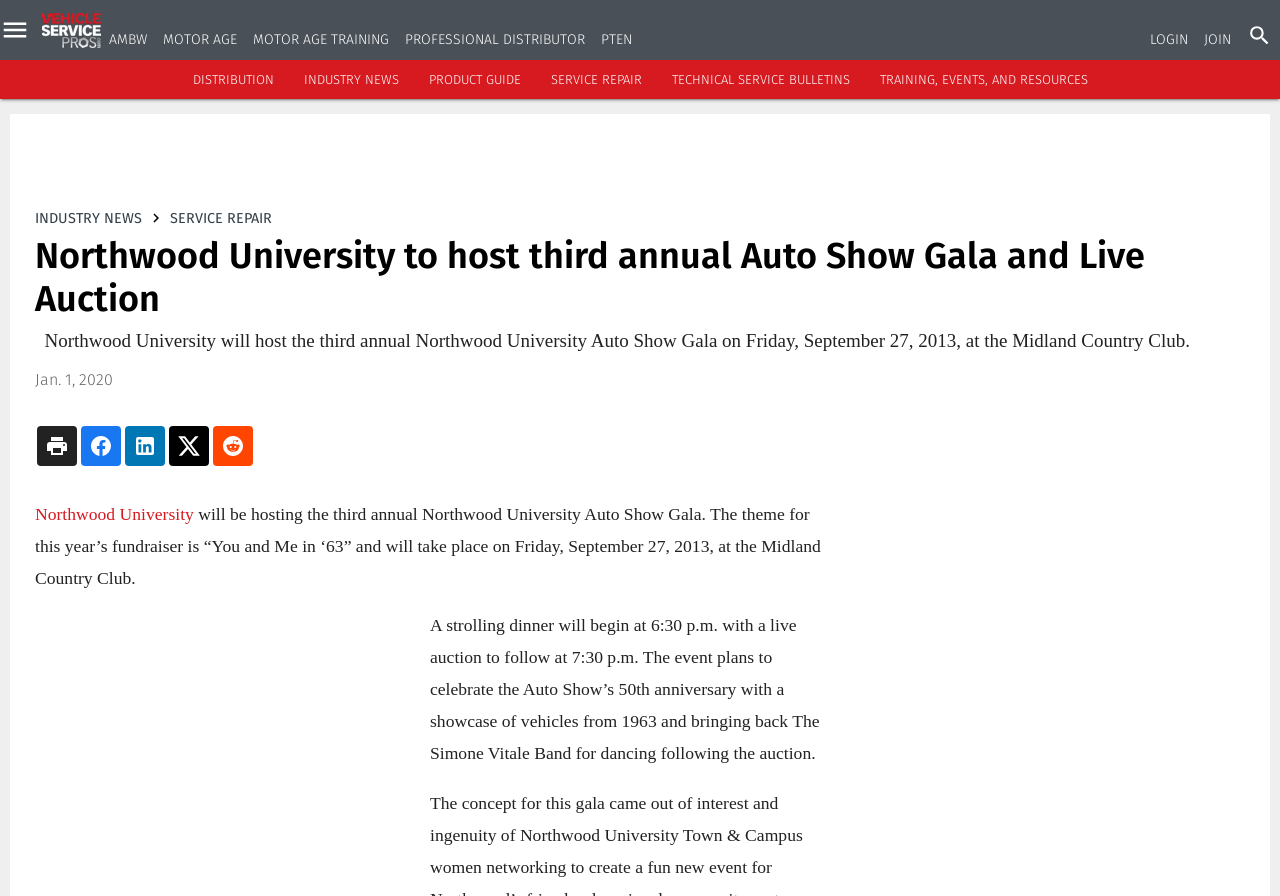What is the name of the band that will be performing at the event?
Make sure to answer the question with a detailed and comprehensive explanation.

I found this information by reading the text on the webpage, specifically the sentence that says 'The event plans to celebrate the Auto Show’s 50th anniversary with a showcase of vehicles from 1963 and bringing back The Simone Vitale Band for dancing following the auction.'